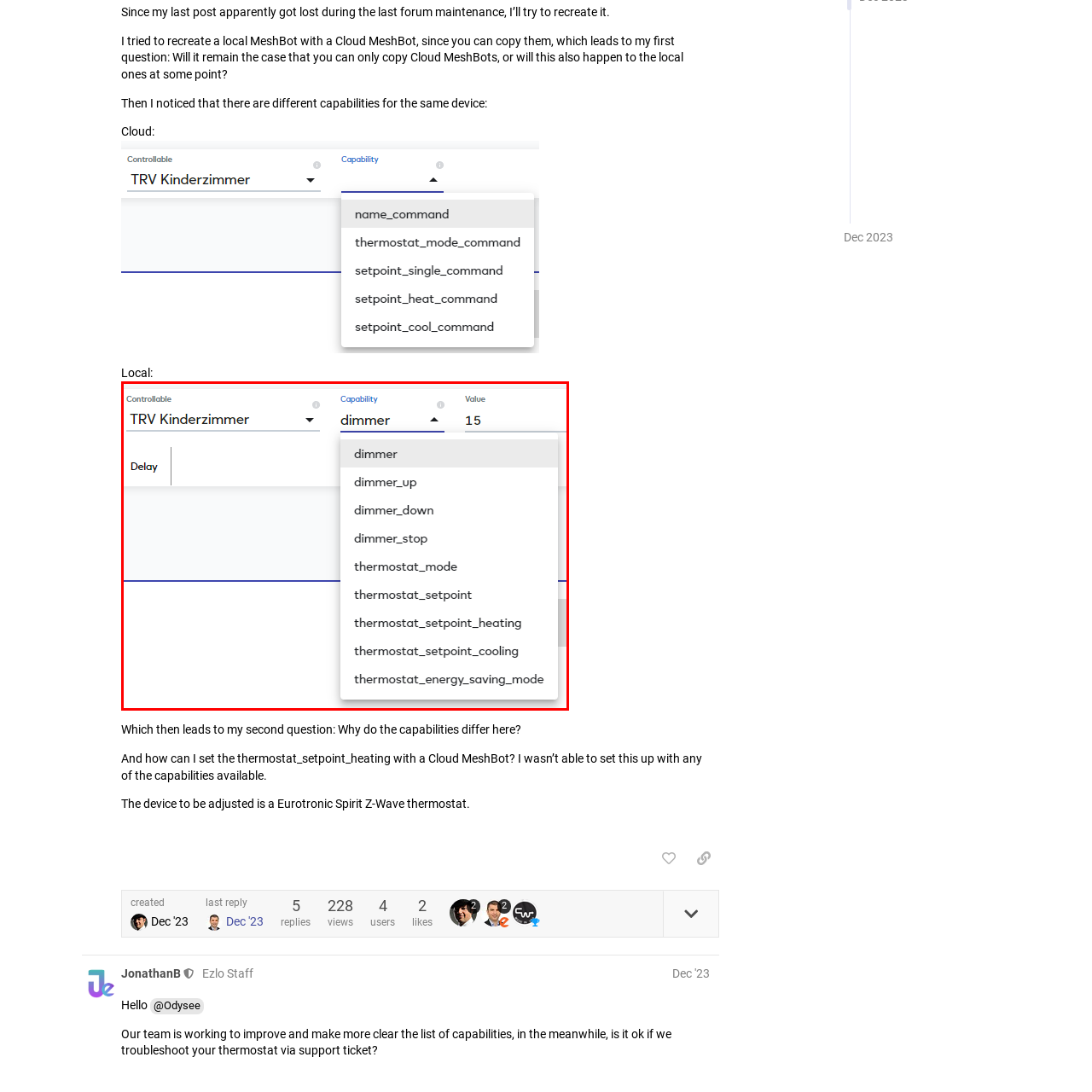Offer an in-depth description of the image encased within the red bounding lines.

The image visually represents a user interface for controlling a thermostat labeled "TRV Kinderzimmer." It features a dropdown menu specifically highlighting various capabilities associated with the device, including options like "dimmer," "thermostat_mode," and different thermostat settings for heating and cooling. The current value displayed is "15," likely indicating the setting for one of the controllable elements.

This interface is part of a discussion regarding the functionalities and settings of a Eurotronic Spirit Z-Wave thermostat, where users are seeking to manage and troubleshoot their devices effectively through various settings. This context aligns with queries raised in the surrounding text, emphasizing differences in capabilities between local and cloud-based configurations.